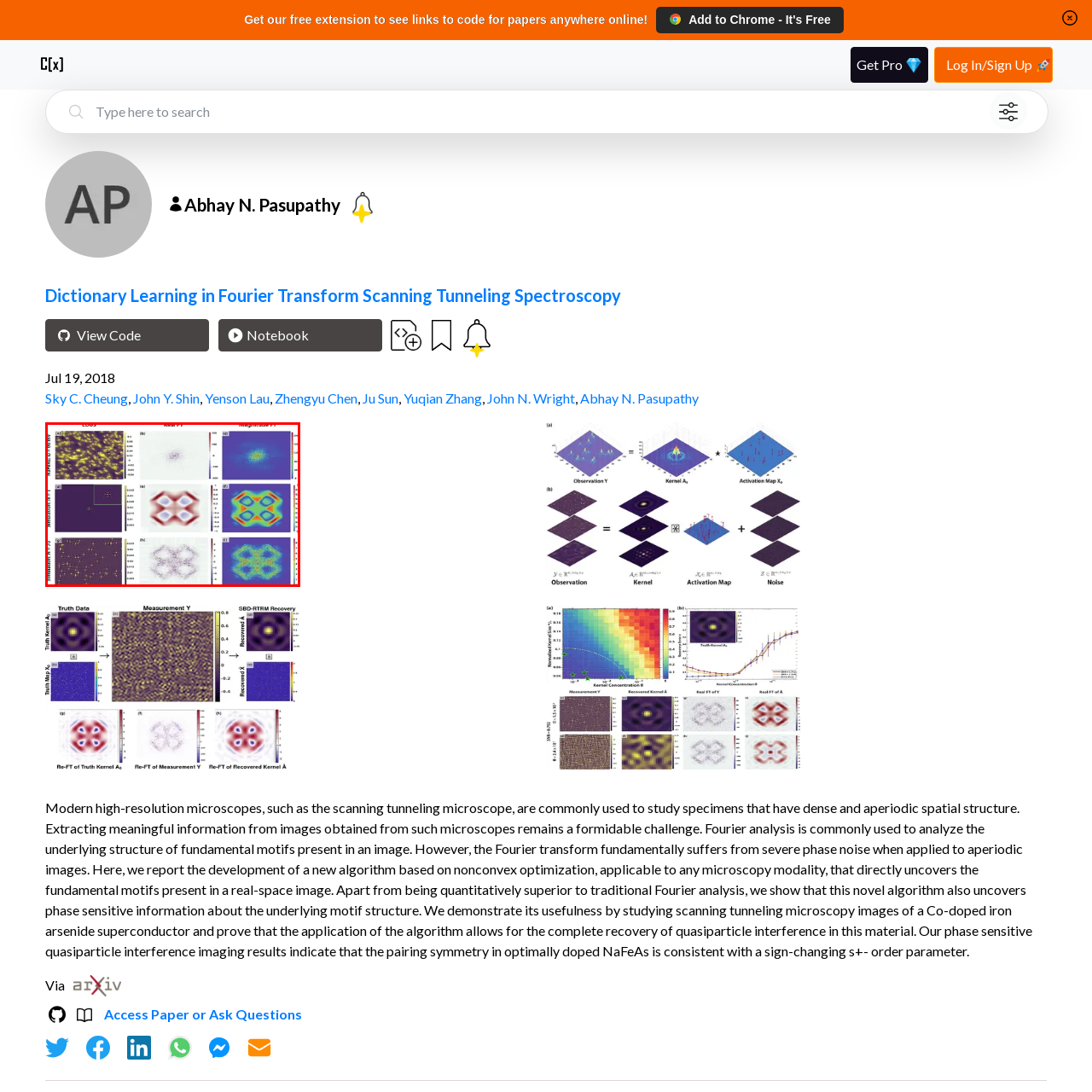Focus on the section within the red boundary and provide a detailed description.

The image features a series of scientific visualizations related to the study of Fourier Transform techniques used in analyzing complex structures. It includes four distinct panels, organized in a 2x2 grid format:

1. **Top Left Panel**: Displays a Local Density of States (LDOS) map at an energy of 60 mV, showing intricate patterns indicative of electron density within a material.
   
2. **Top Right Panel**: Presents the Real Fourier Transform (FT) of the corresponding LDOS data, illustrating how spatial information is transformed into frequency space.
   
3. **Bottom Left Panel**: Highlights a simulated pattern (Simulation N = 1), likely serving as a reference or control for comparison against real experimental data.
   
4. **Bottom Right Panel**: Shows the Magnitude Fourier Transform (FT) corresponding to the simulation, revealing the structure's frequencies and their relative intensities.

These panels collectively demonstrate the interplay between experimental data and theoretical simulations, emphasizing the use of Fourier analysis in interpreting microscopic materials. The captions below each panel may provide additional context and details about the experimental conditions and the significance of the findings.